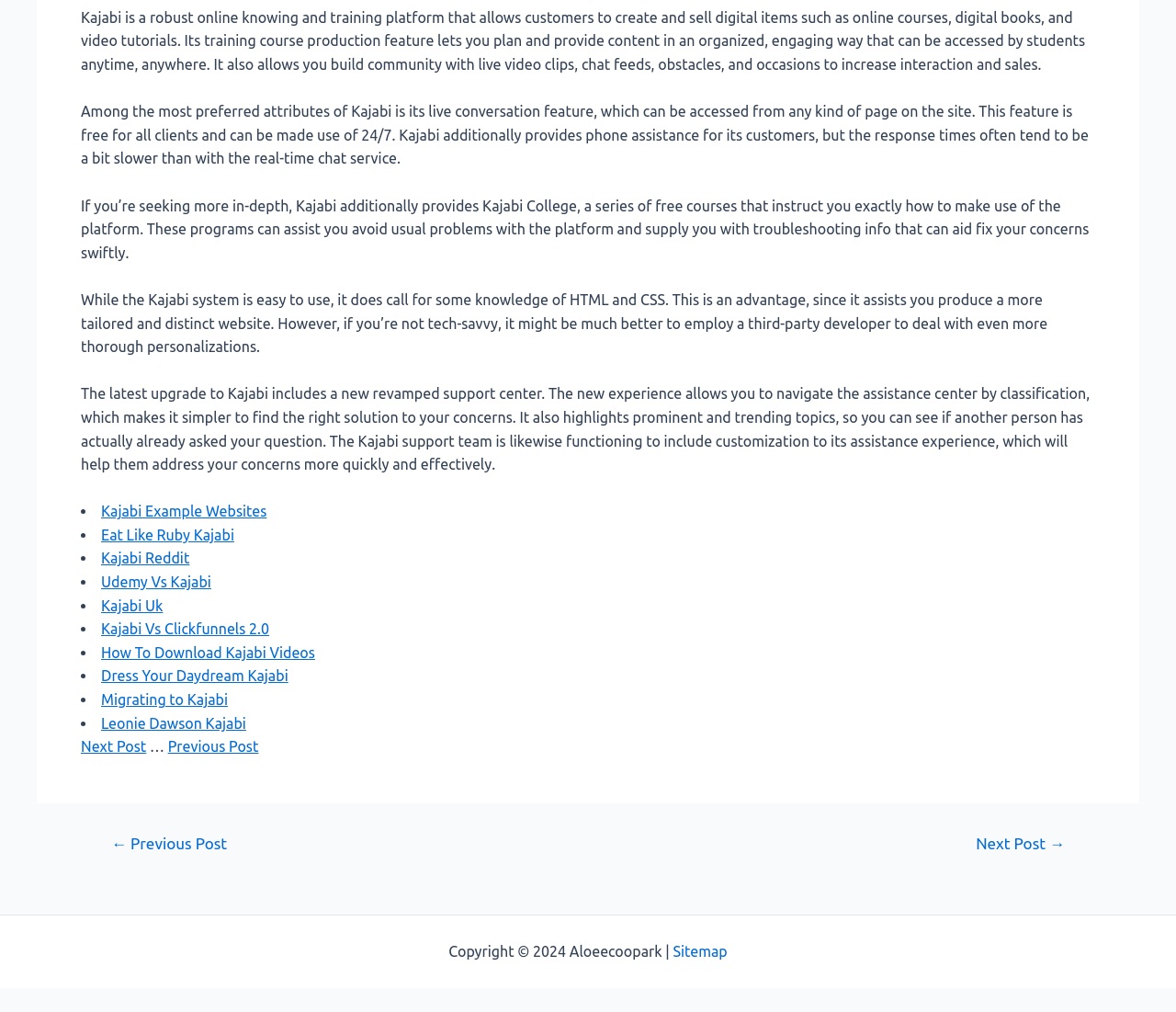What is Kajabi used for?
Look at the image and respond with a one-word or short phrase answer.

Online learning and training